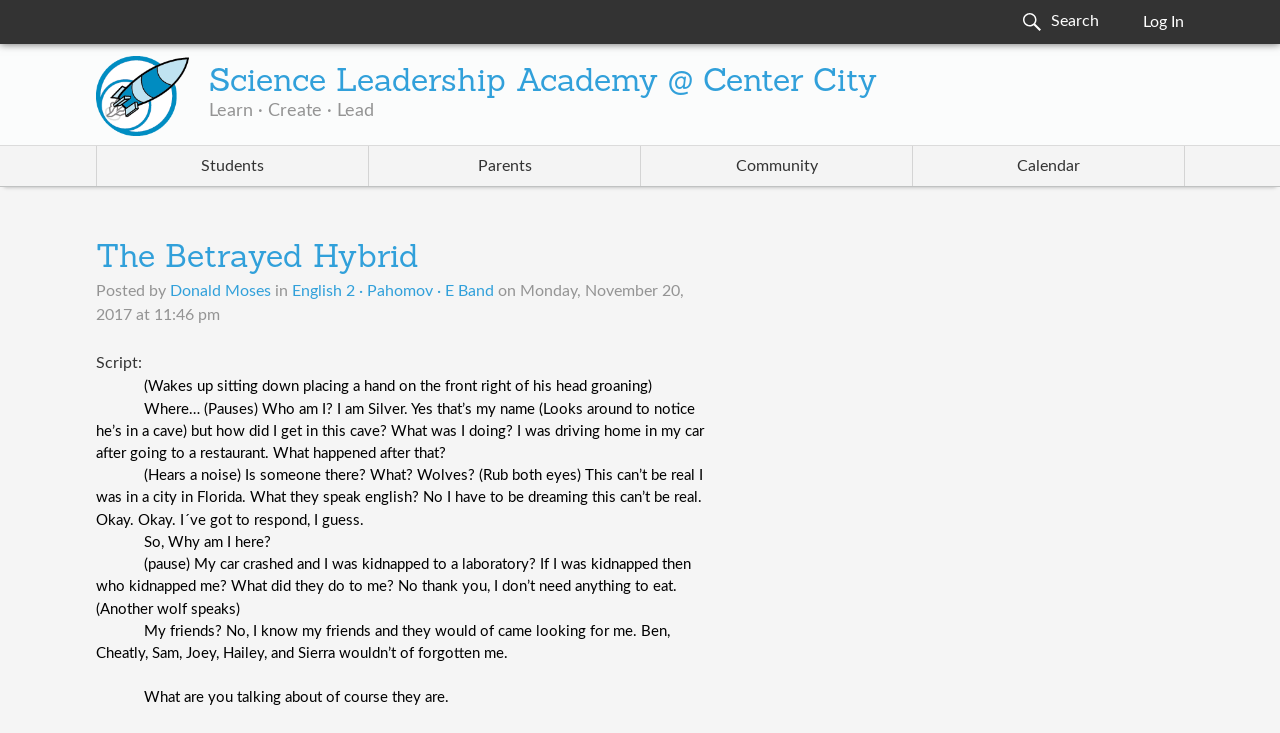What is the protagonist's location in the story?
Using the image, give a concise answer in the form of a single word or short phrase.

A cave